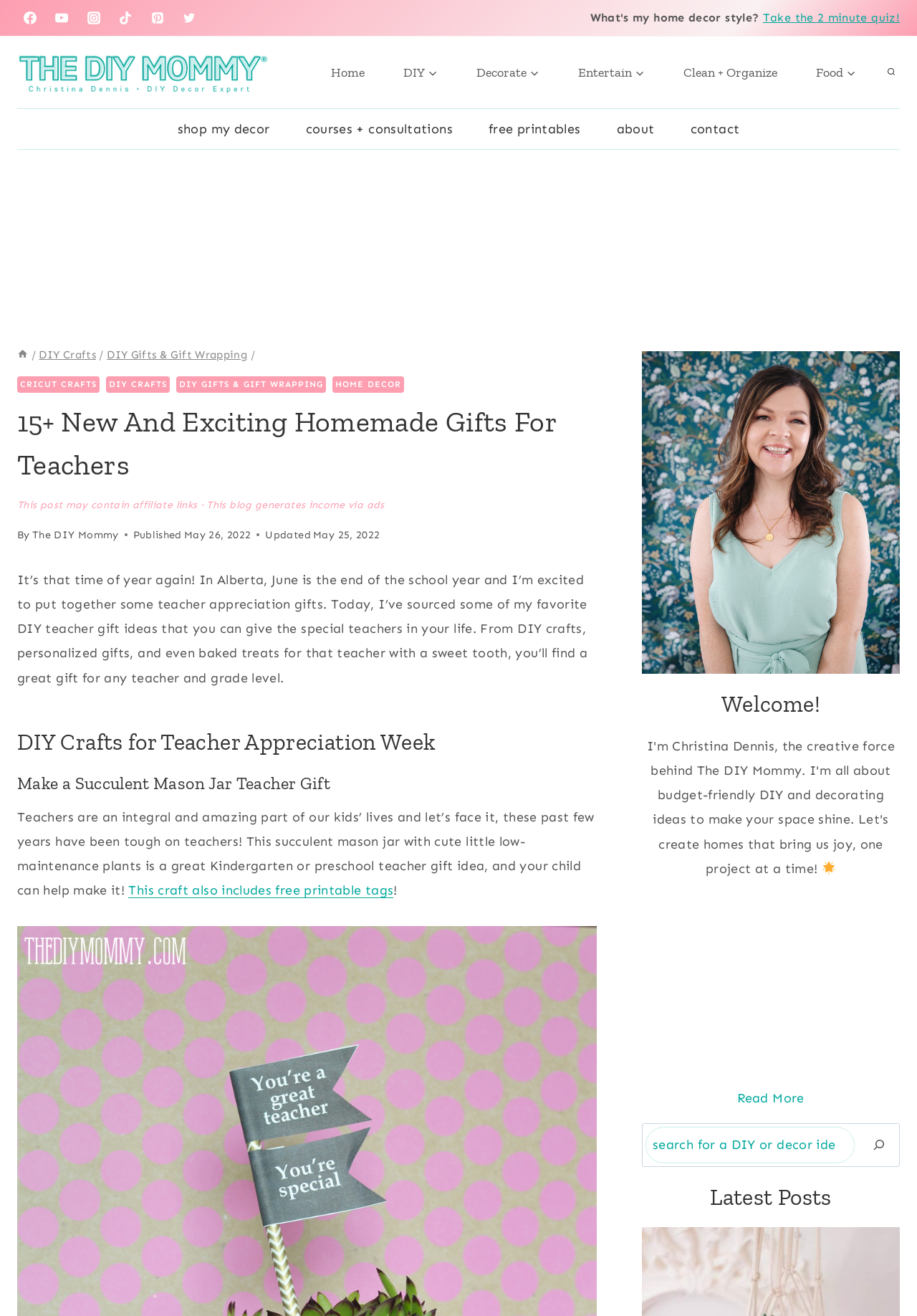Could you determine the bounding box coordinates of the clickable element to complete the instruction: "Take the 2 minute quiz"? Provide the coordinates as four float numbers between 0 and 1, i.e., [left, top, right, bottom].

[0.832, 0.008, 0.981, 0.018]